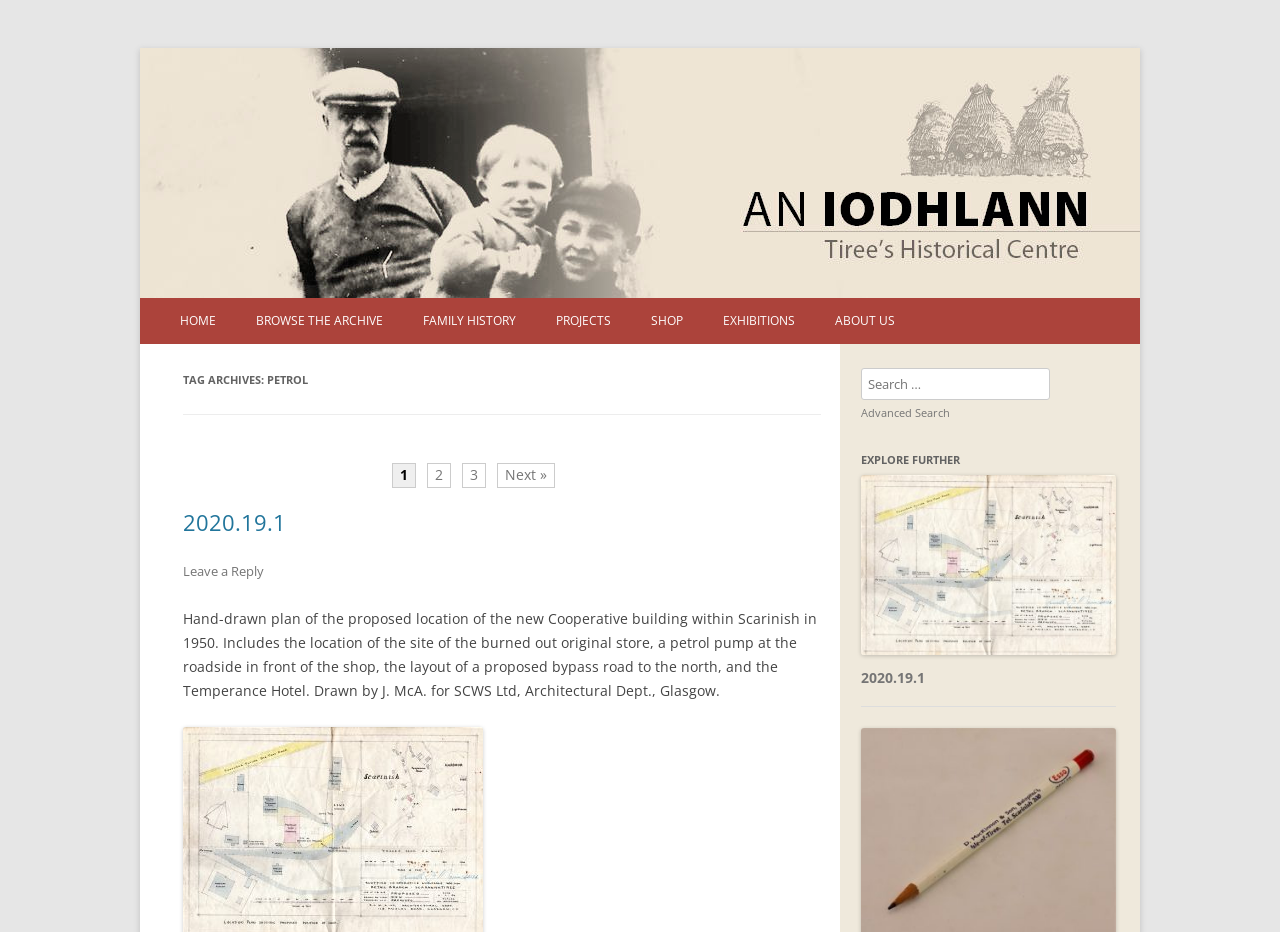Give a succinct answer to this question in a single word or phrase: 
What is the name of the historical centre?

Tiree's Historical Centre